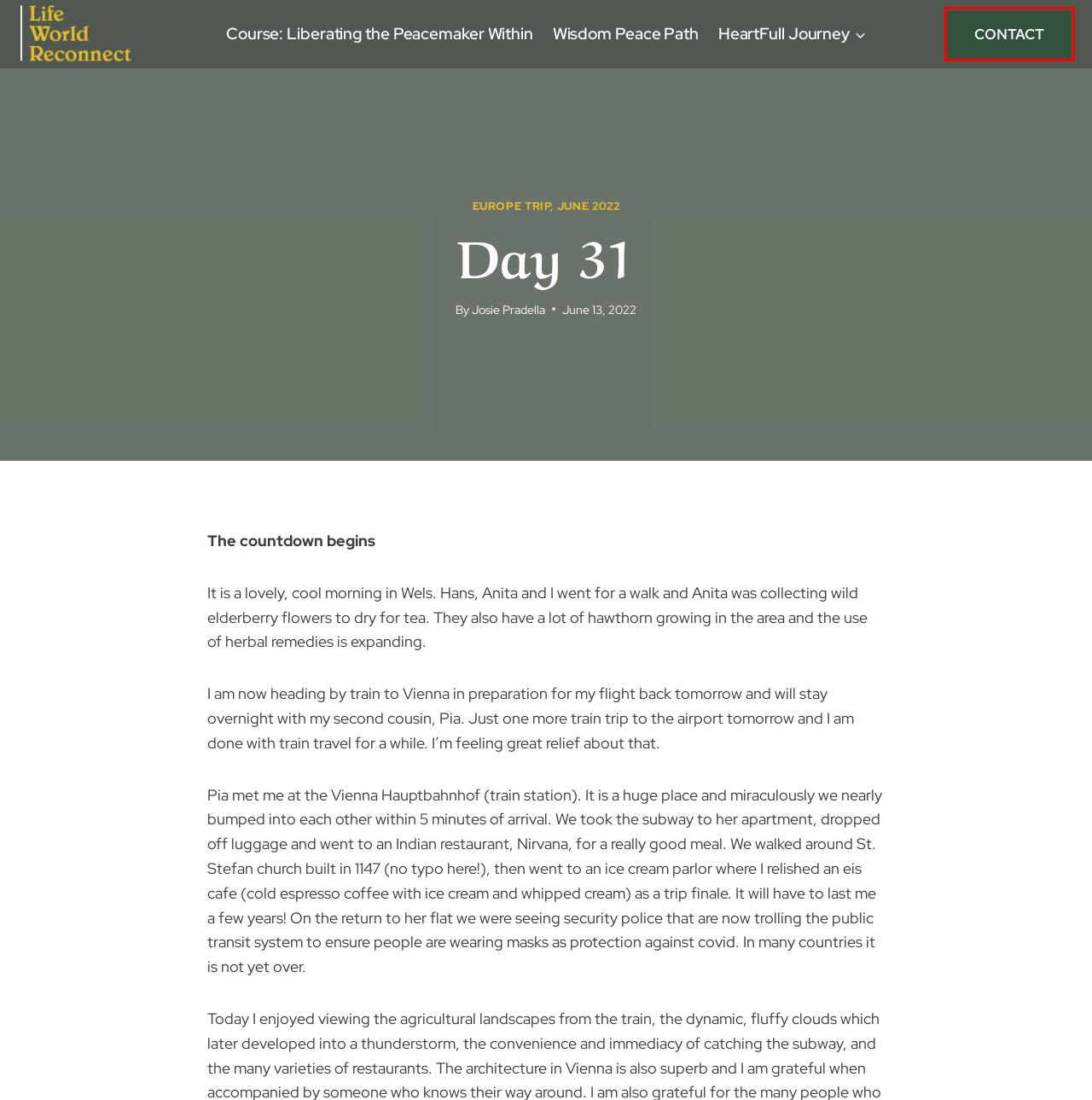You are presented with a screenshot of a webpage that includes a red bounding box around an element. Determine which webpage description best matches the page that results from clicking the element within the red bounding box. Here are the candidates:
A. Liberating the Peacemaker Within - Life World Reconnect
B. Josie Pradella - Life World Reconnect
C. Day 8 - Life World Reconnect
D. Life World Reconnect A natural place to grow lifelong peace skills
E. Day 11 - Life World Reconnect
F. Contact - Life World Reconnect
G. Day 22 – also late due to lack of internet service - Life World Reconnect
H. Wisdom Peace Path - Life World Reconnect

F